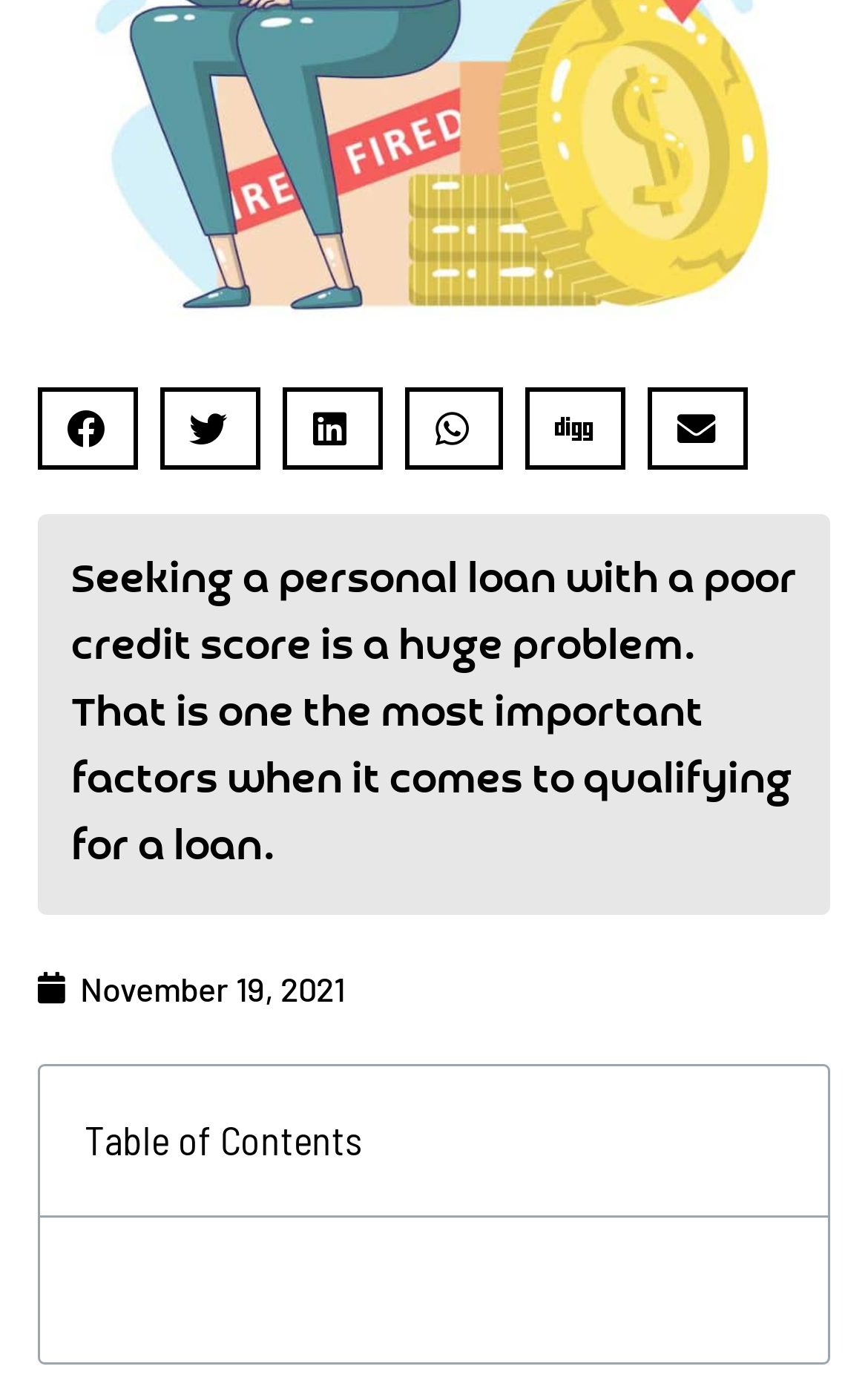Respond to the question below with a single word or phrase:
How many social media share buttons are there?

6